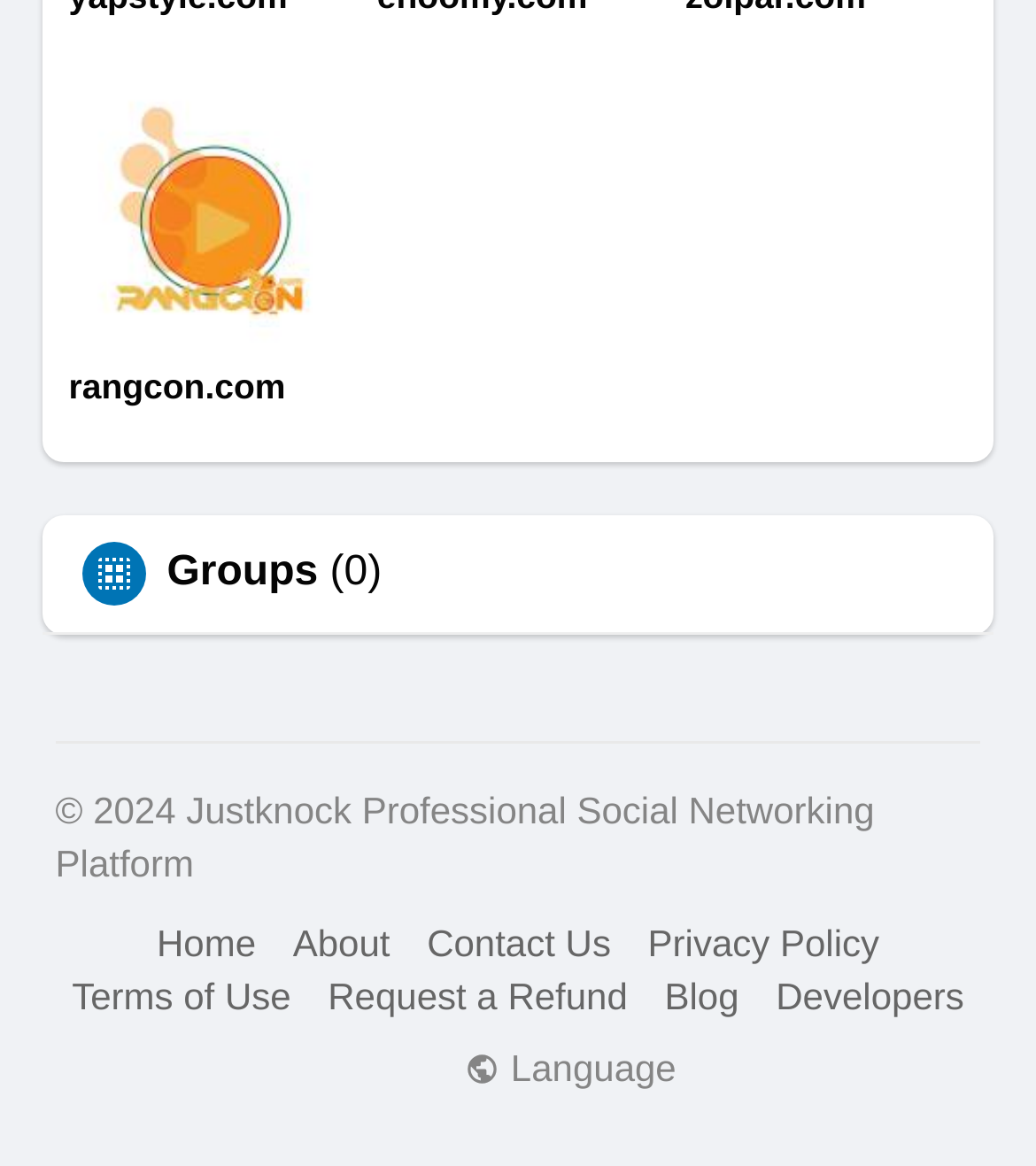What is the copyright year of the webpage?
Look at the image and respond with a one-word or short-phrase answer.

2024